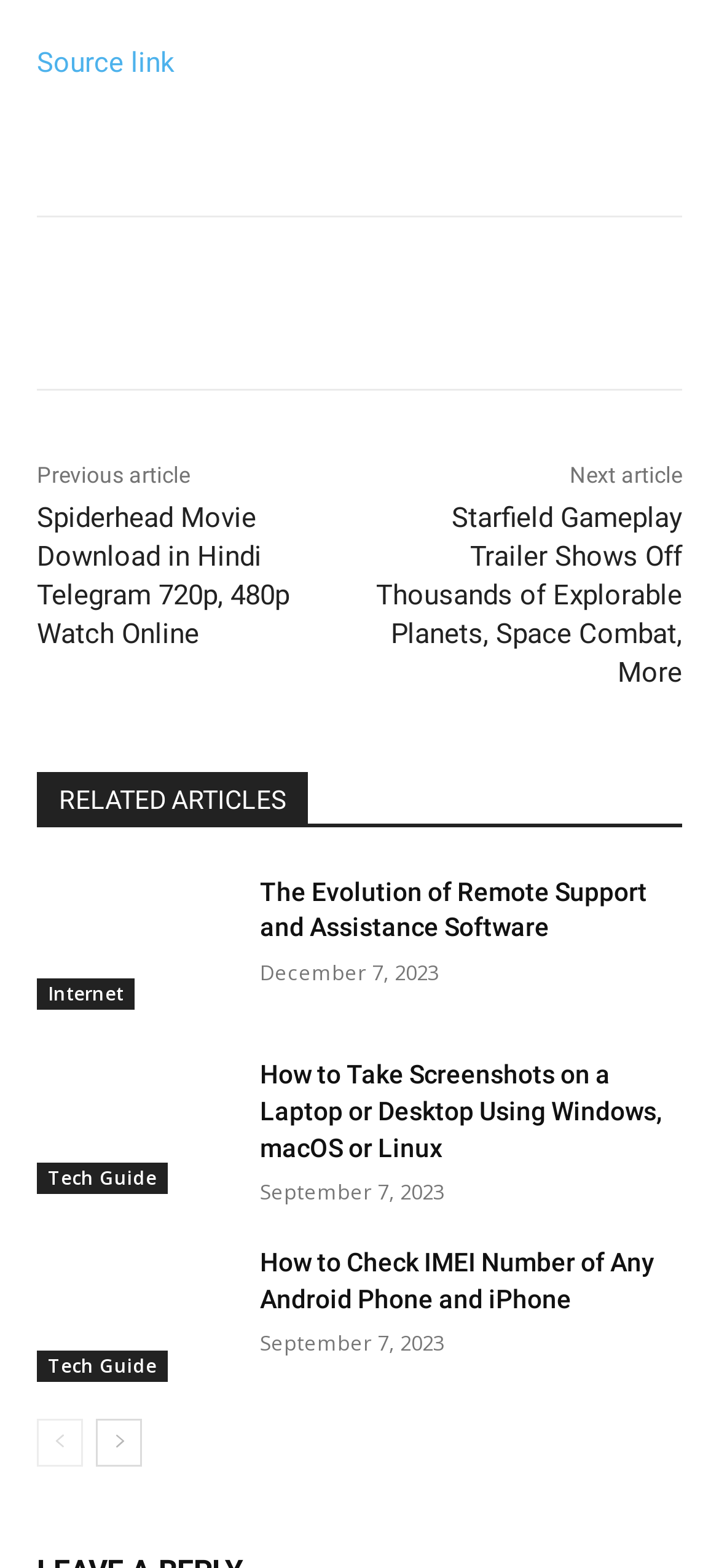Provide the bounding box coordinates for the area that should be clicked to complete the instruction: "Explore the article about Starfield Gameplay Trailer".

[0.523, 0.319, 0.949, 0.439]